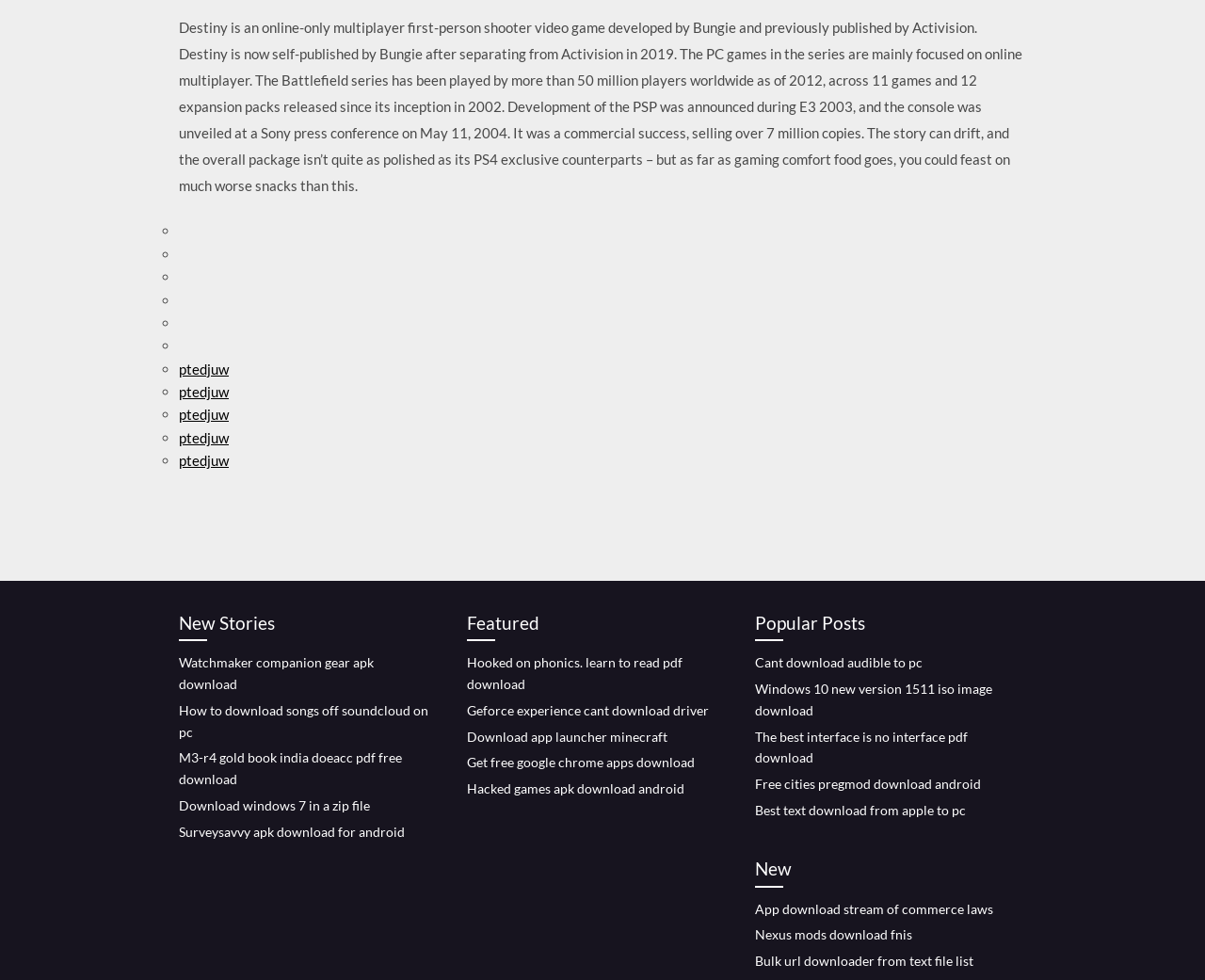Please mark the bounding box coordinates of the area that should be clicked to carry out the instruction: "Click on 'New Stories'".

[0.148, 0.621, 0.359, 0.655]